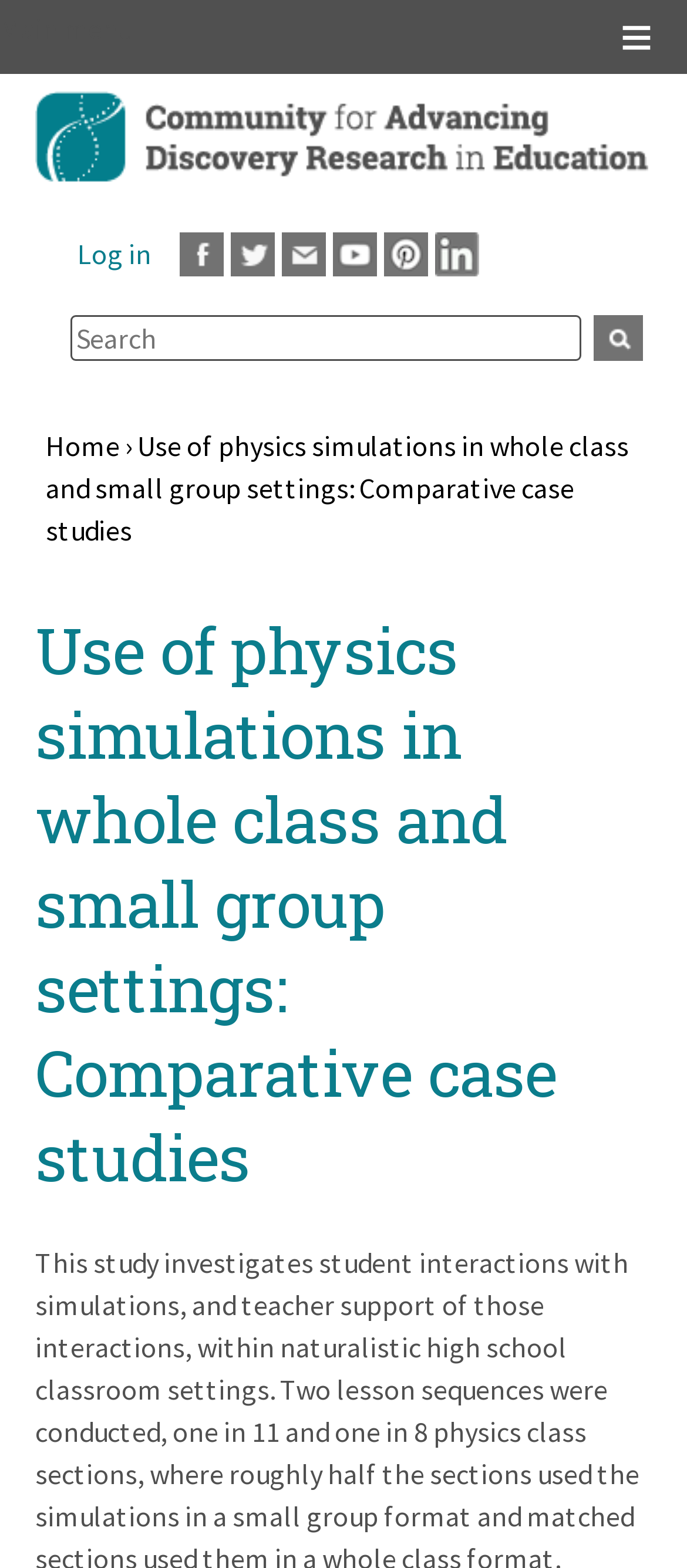Locate the UI element that matches the description name="s" placeholder="Search" in the webpage screenshot. Return the bounding box coordinates in the format (top-left x, top-left y, bottom-right x, bottom-right y), with values ranging from 0 to 1.

None